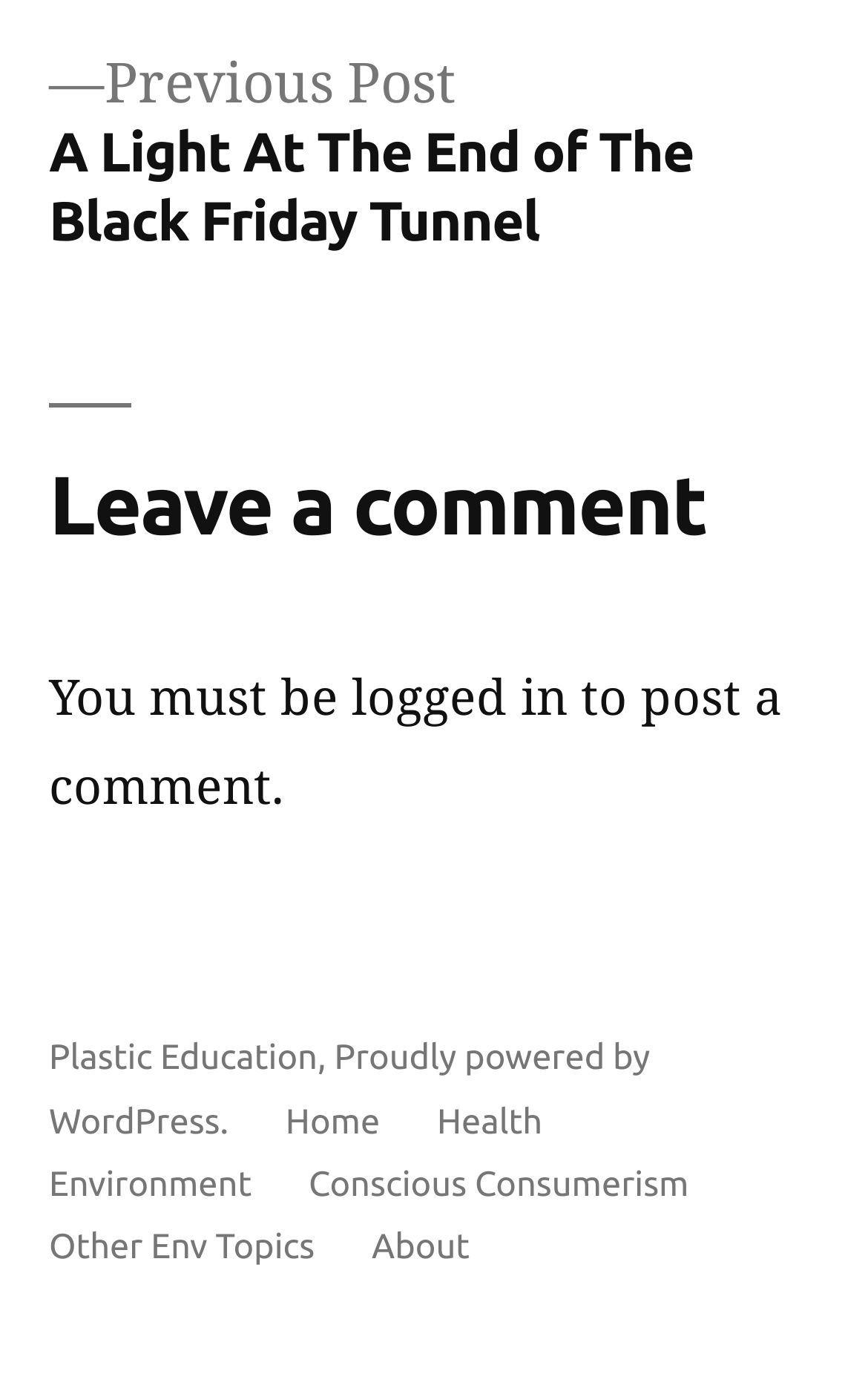What is the name of the website?
Based on the visual, give a brief answer using one word or a short phrase.

Plastic Education